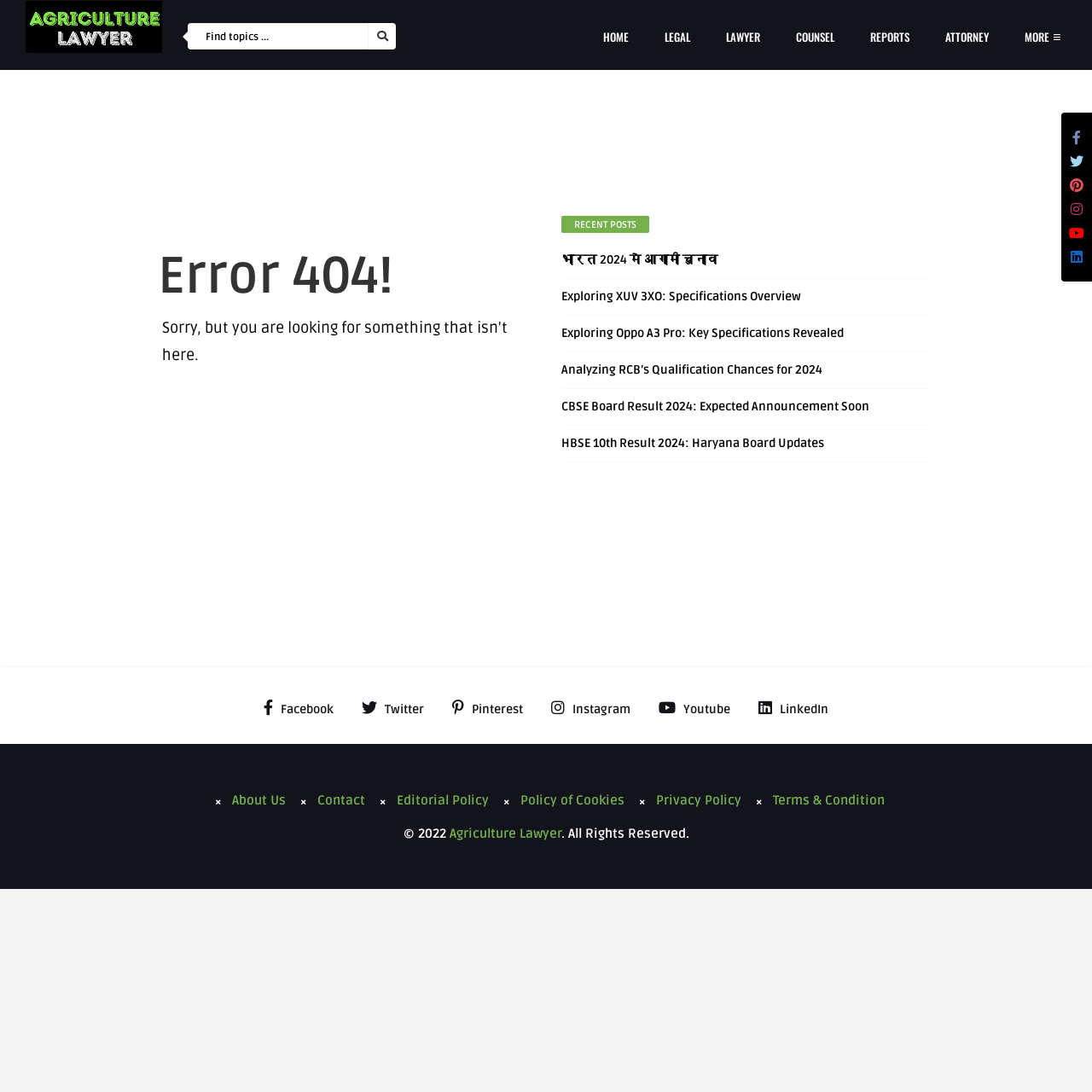Provide the bounding box coordinates of the UI element this sentence describes: "name="s" placeholder="Find topics ..."".

[0.172, 0.021, 0.338, 0.045]